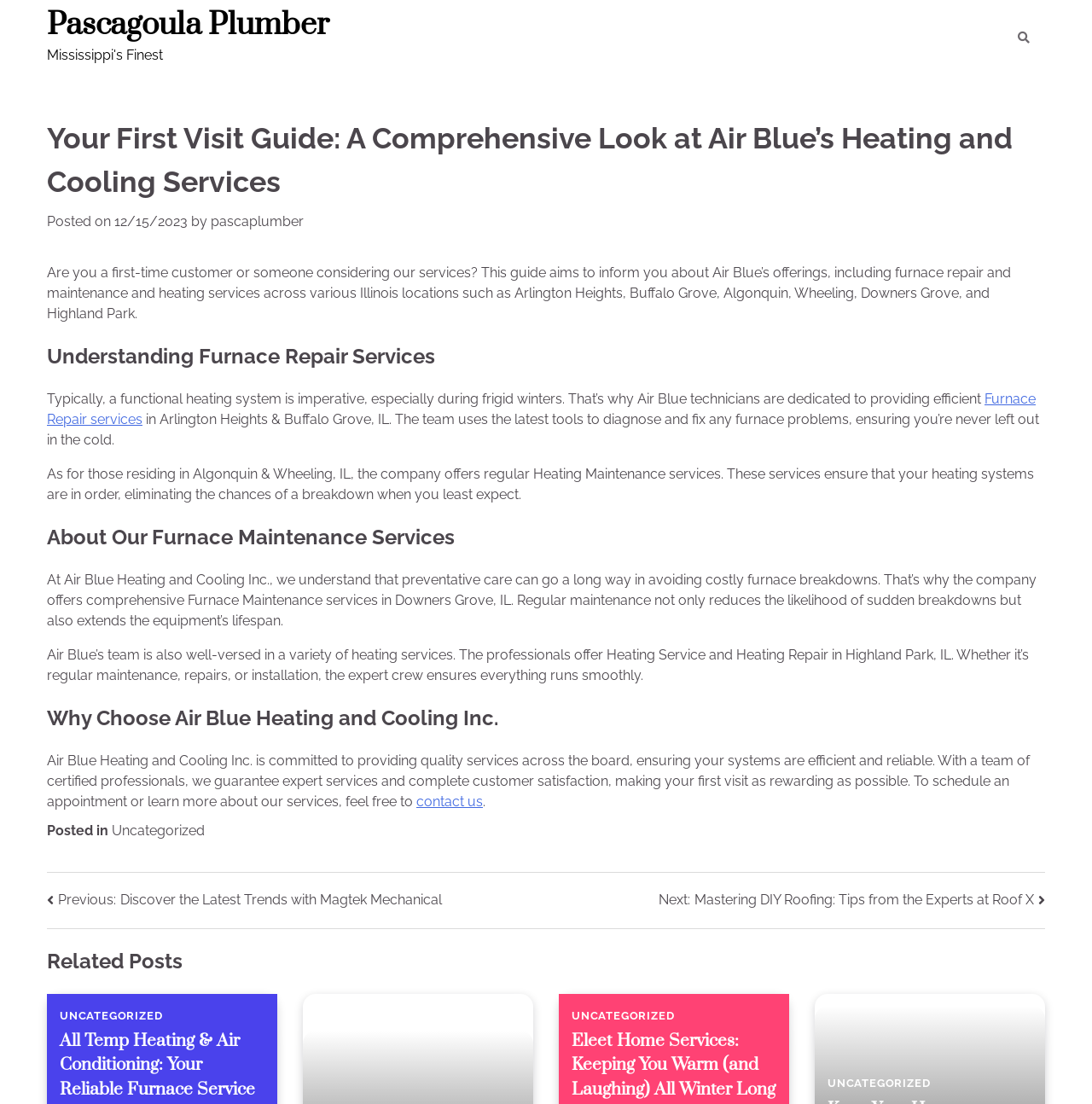What is the purpose of regular Heating Maintenance services?
Can you provide a detailed and comprehensive answer to the question?

The webpage states that regular Heating Maintenance services, offered by Air Blue, can help avoid costly furnace breakdowns, as mentioned in the paragraph 'At Air Blue Heating and Cooling Inc., we understand that preventative care can go a long way in avoiding costly furnace breakdowns. That’s why the company offers comprehensive Furnace Maintenance services...'.